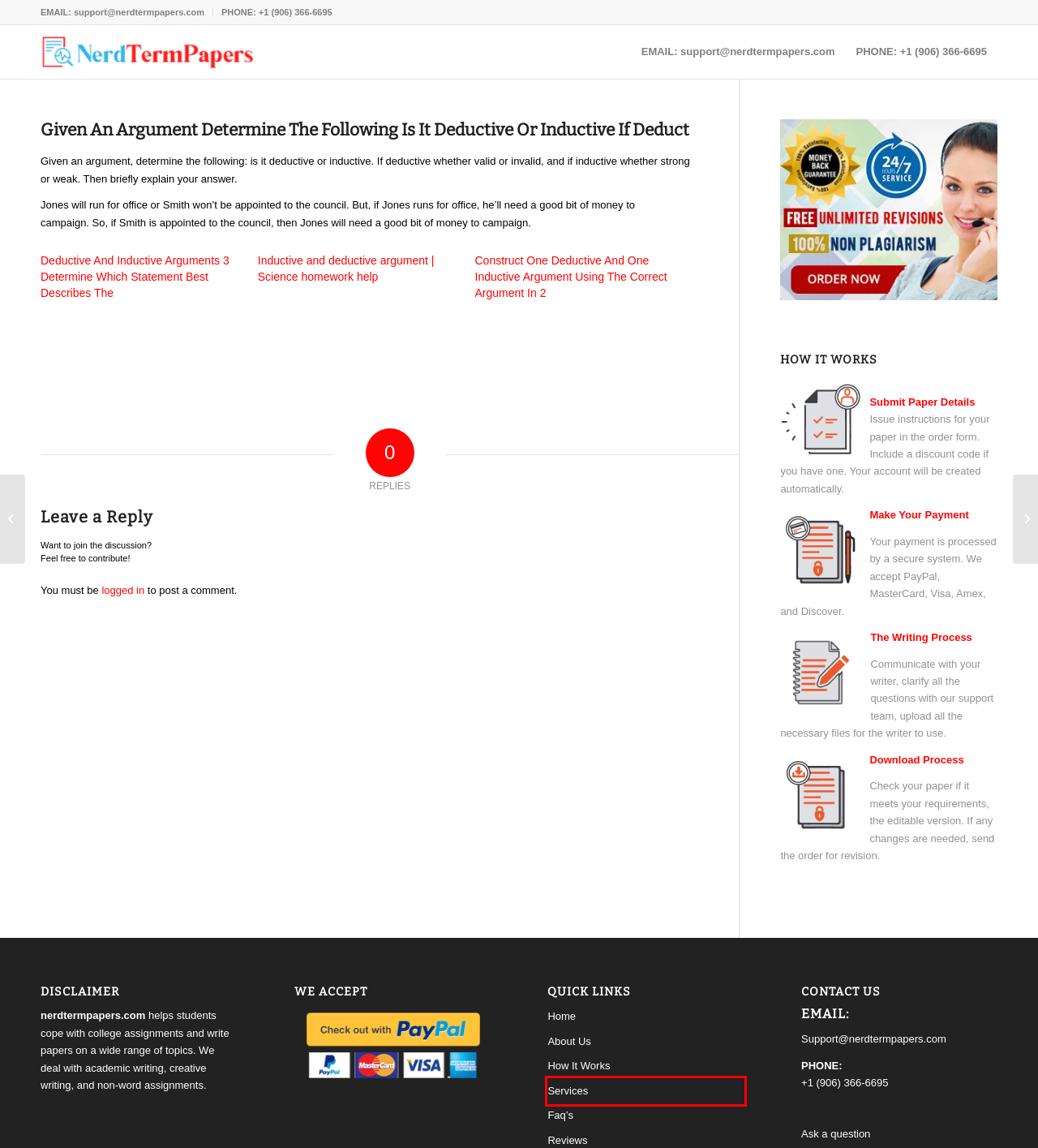You’re provided with a screenshot of a webpage that has a red bounding box around an element. Choose the best matching webpage description for the new page after clicking the element in the red box. The options are:
A. Construct One Deductive And One Inductive Argument Using The Correct Argument In 2 – nerdtermpapers
B. Given A Two State System In Which The Low Energy Level Is 600 Cal Mol The High E – nerdtermpapers
C. Inductive and deductive argument | Science homework help – nerdtermpapers
D. Deductive And Inductive Arguments 3 Determine Which Statement Best Describes The – nerdtermpapers
E. Faq’s – nerdtermpapers
F. Log In ‹ nerdtermpapers — WordPress
G. Given Information How Much Does It Cost In Dollars To Operate One Street Lamp In – nerdtermpapers
H. Services – nerdtermpapers

H